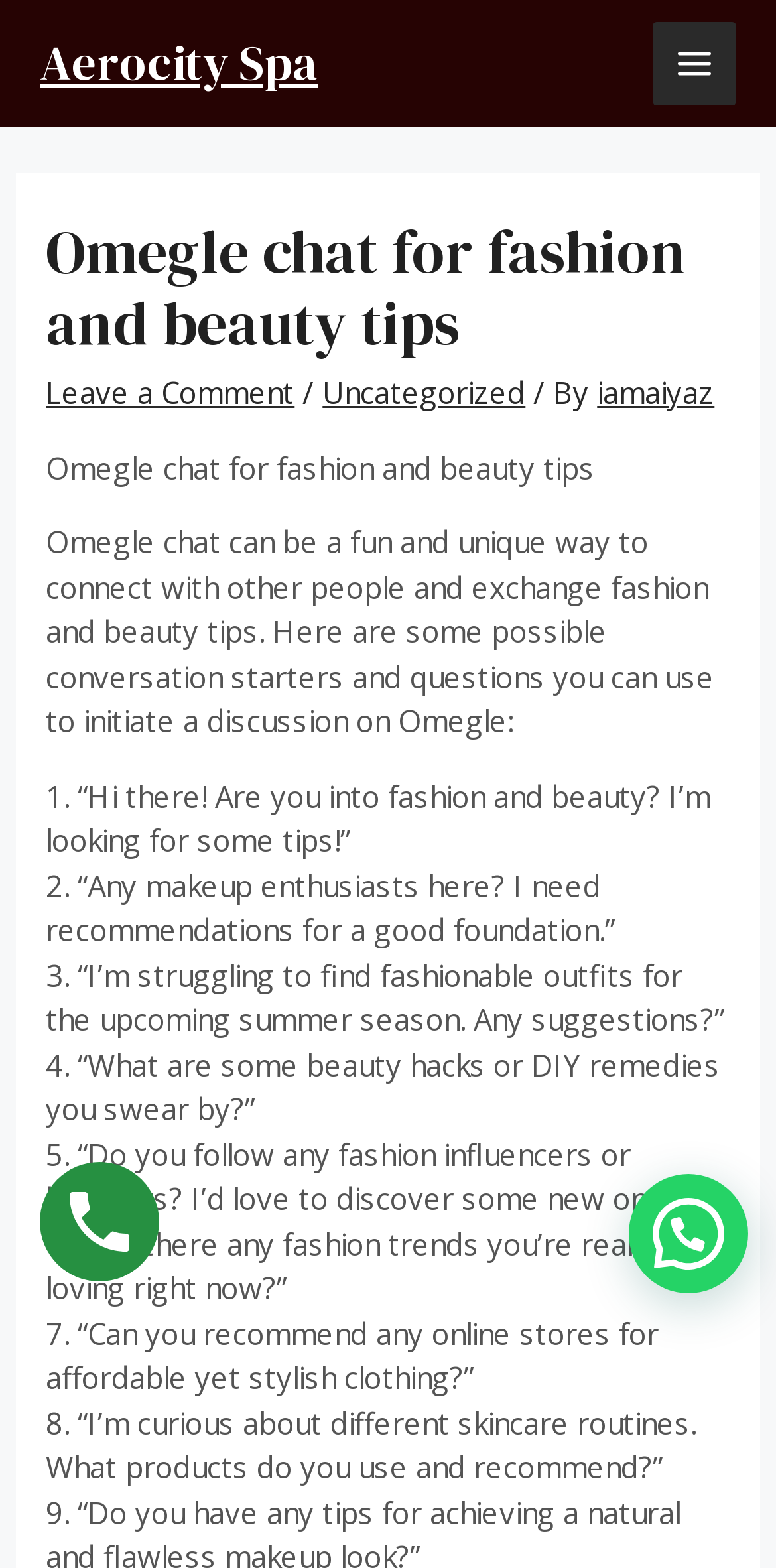Carefully examine the image and provide an in-depth answer to the question: What is the topic of the blog post or article on the webpage?

The topic of the blog post or article is inferred from the static text and links on the webpage, which mention fashion and beauty tips, makeup, skincare, and fashion trends, indicating that the topic is related to fashion and beauty.